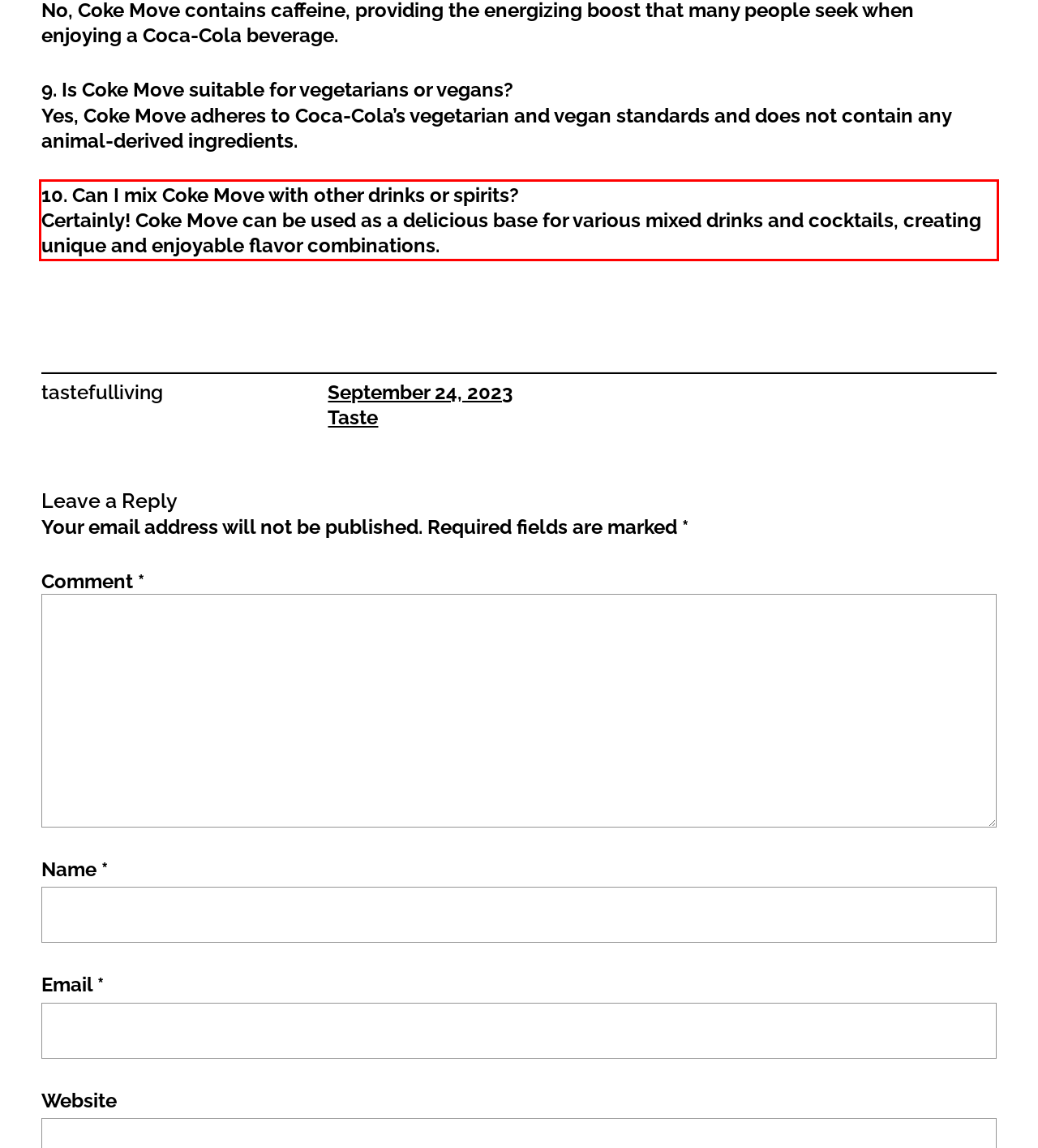Look at the provided screenshot of the webpage and perform OCR on the text within the red bounding box.

10. Can I mix Coke Move with other drinks or spirits? Certainly! Coke Move can be used as a delicious base for various mixed drinks and cocktails, creating unique and enjoyable flavor combinations.